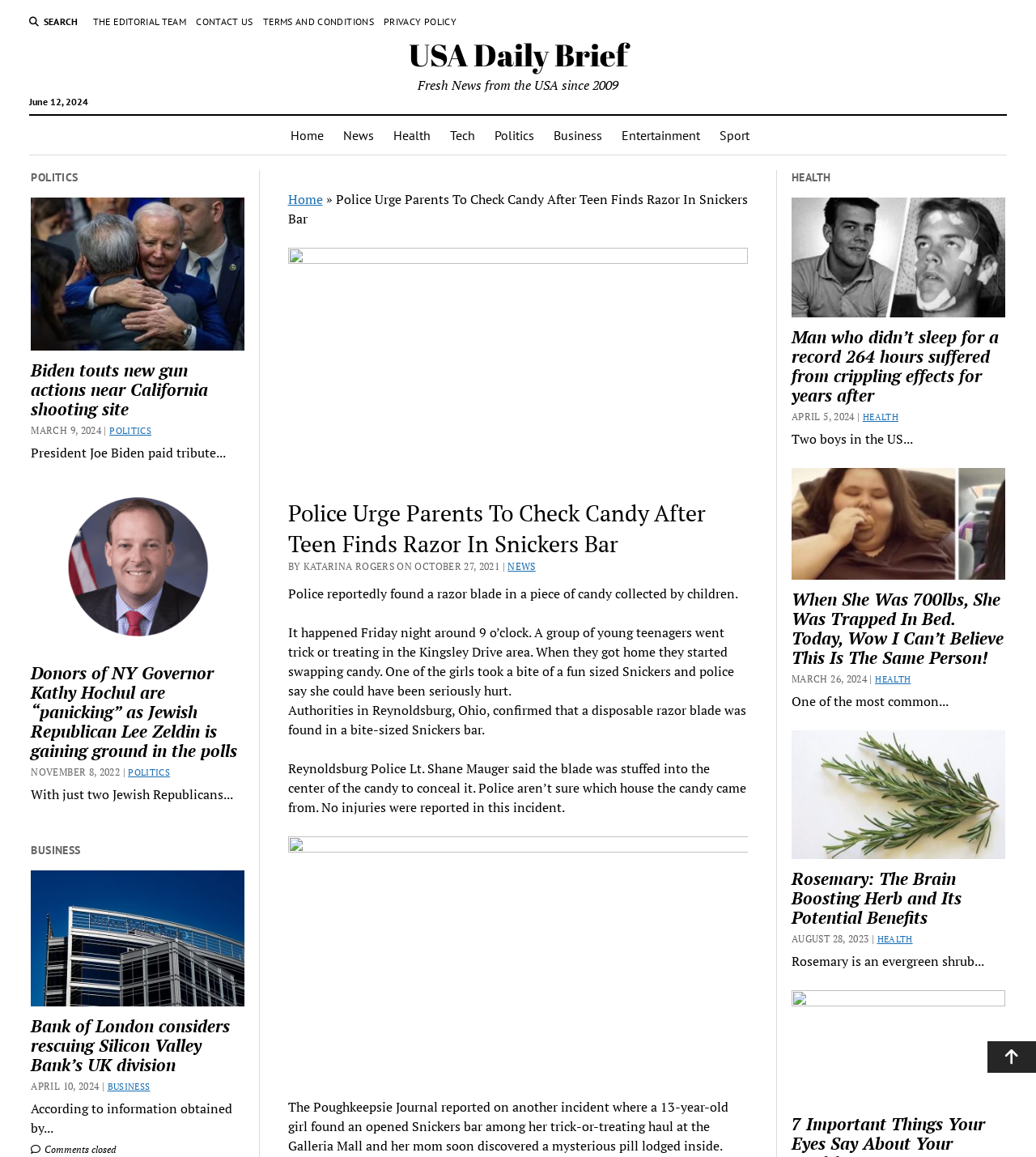Respond with a single word or phrase to the following question: What is the purpose of the button at the bottom of the page?

Scroll to the top